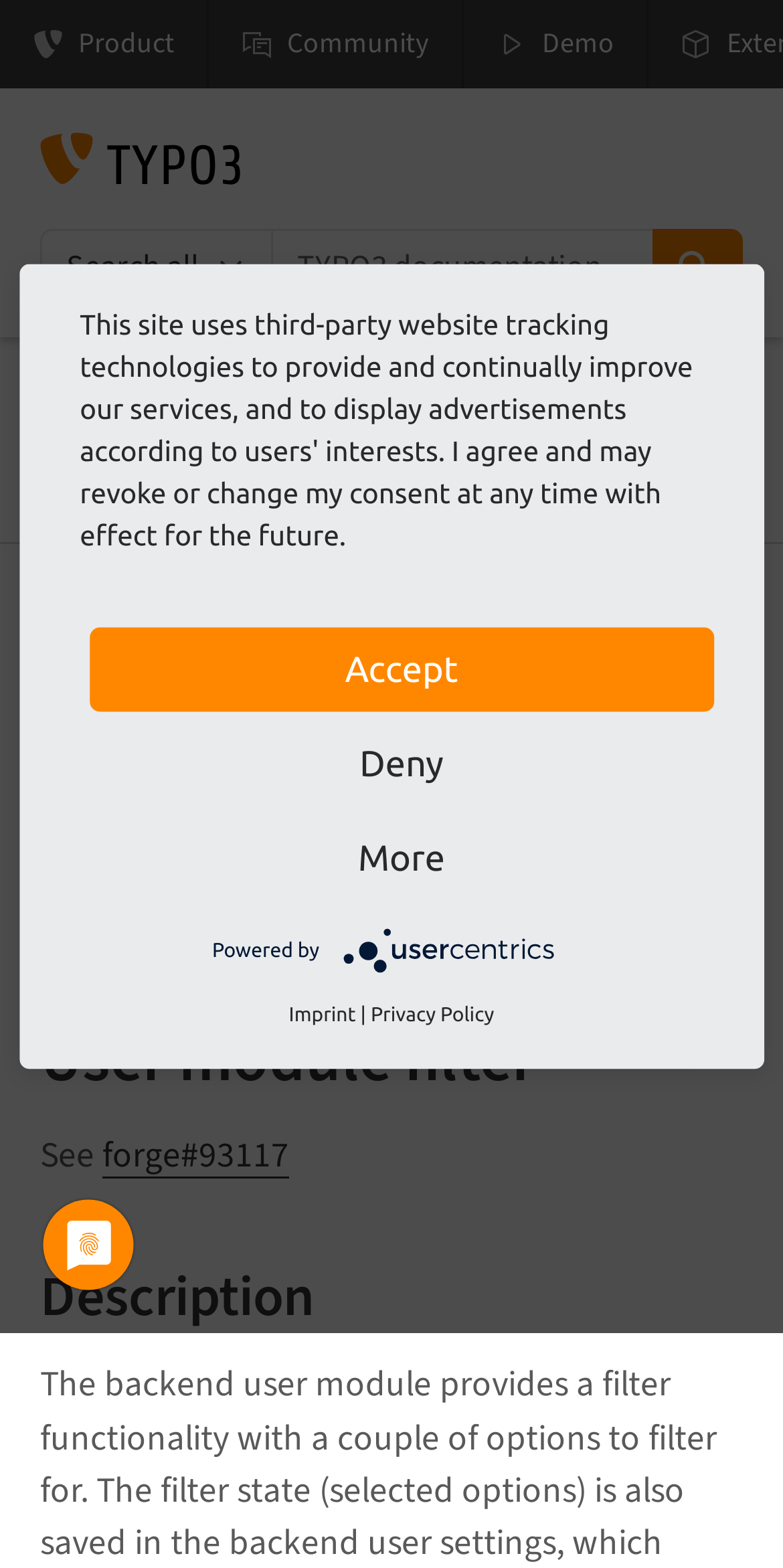Pinpoint the bounding box coordinates of the element to be clicked to execute the instruction: "Read the feature description".

[0.051, 0.553, 0.949, 0.701]